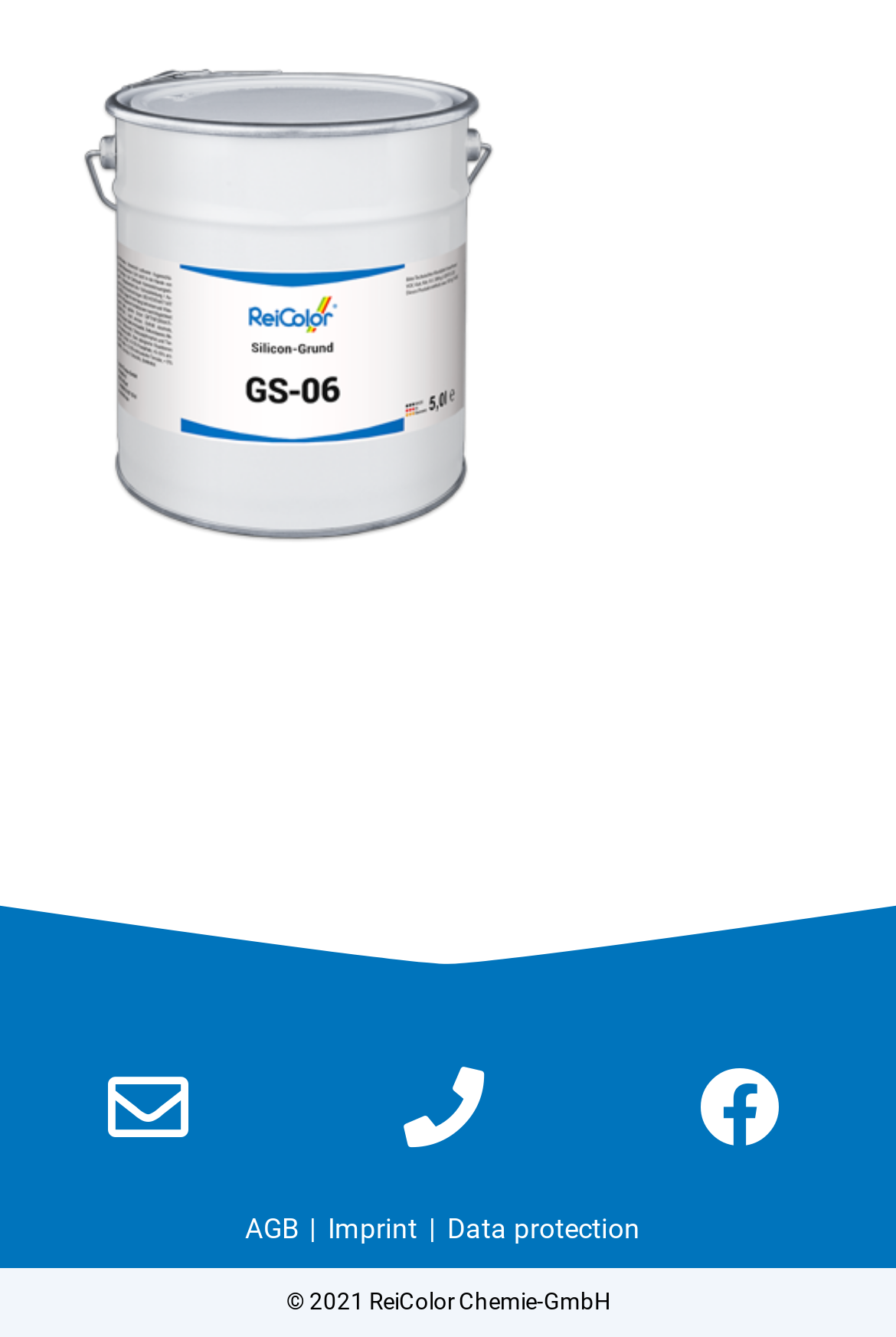Provide the bounding box coordinates of the HTML element this sentence describes: "title="GS-06"". The bounding box coordinates consist of four float numbers between 0 and 1, i.e., [left, top, right, bottom].

[0.051, 0.387, 0.59, 0.415]